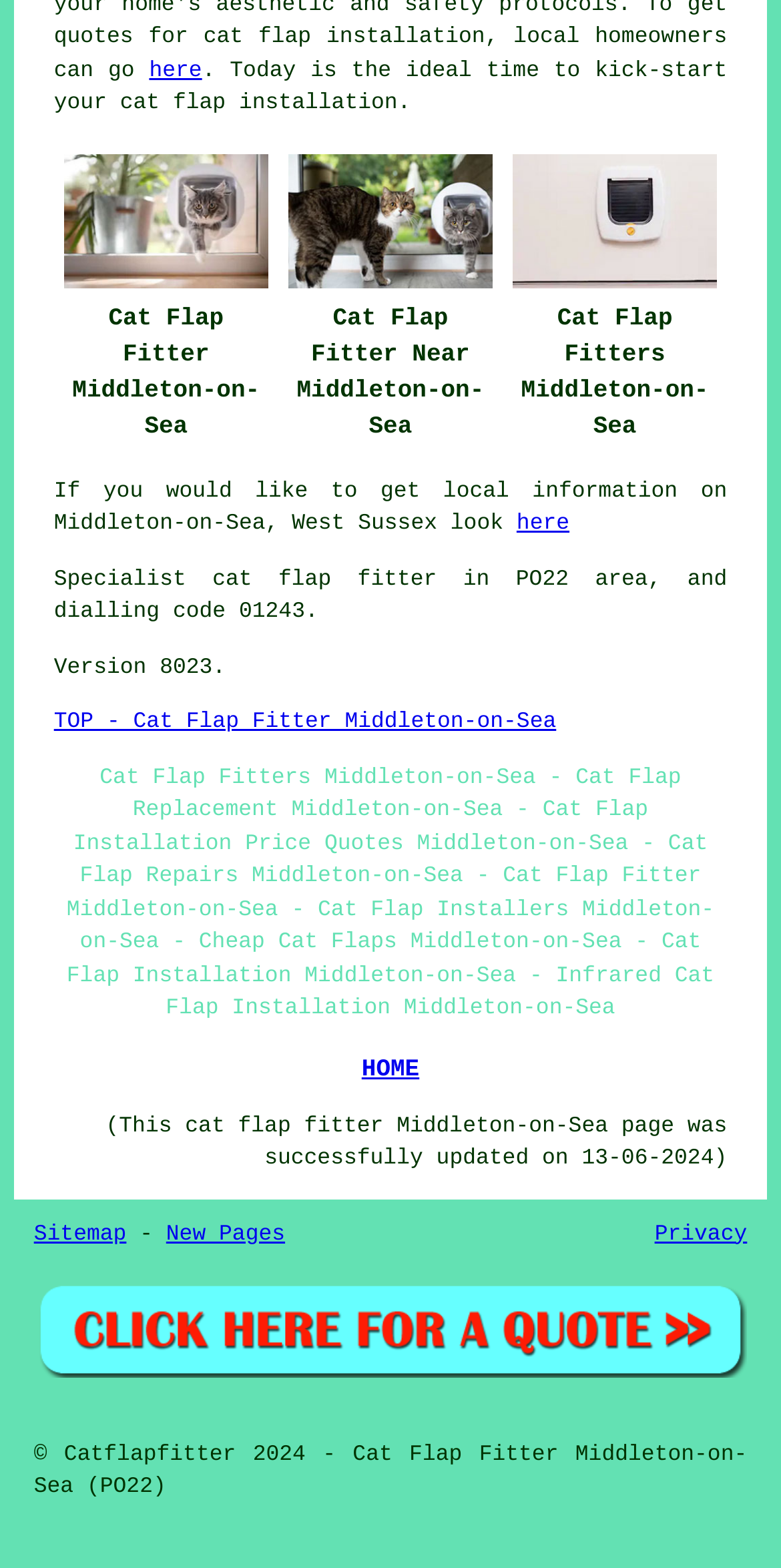Provide the bounding box coordinates for the UI element that is described as: "cat flap installation".

[0.26, 0.017, 0.621, 0.032]